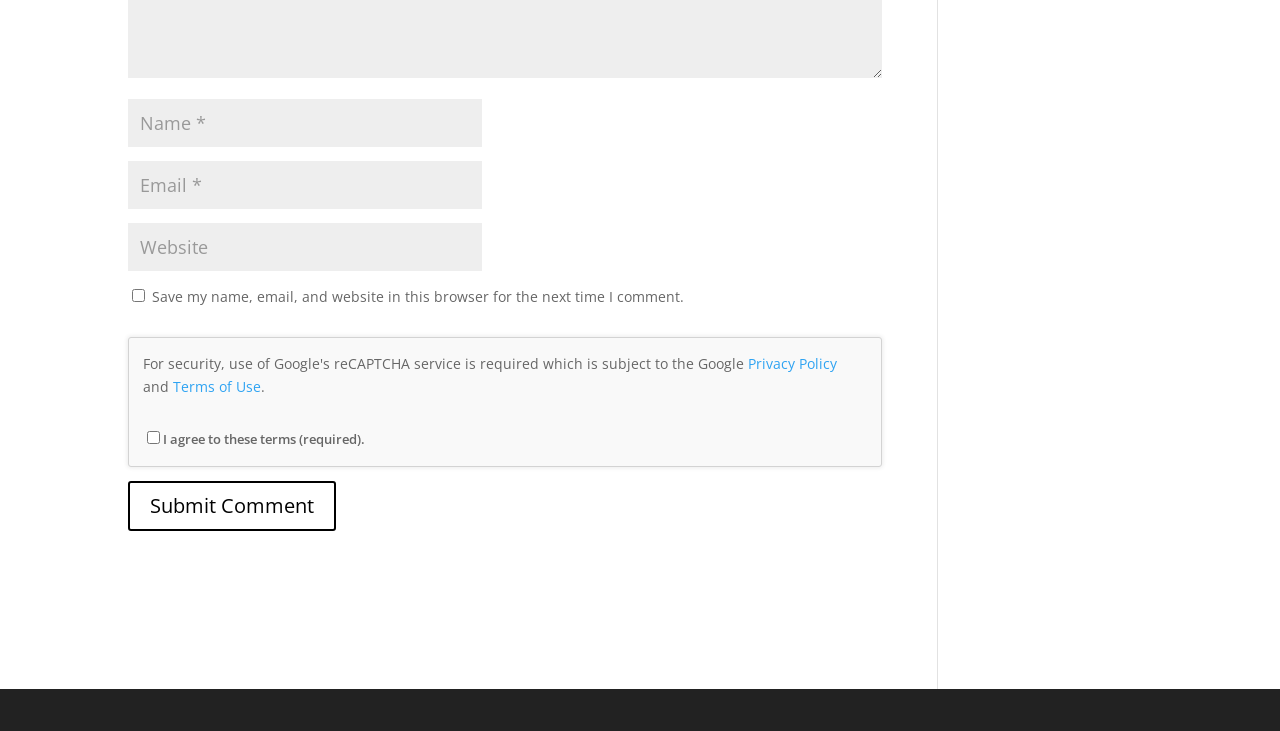Respond with a single word or phrase to the following question:
What is the purpose of the button at the bottom?

Submit Comment